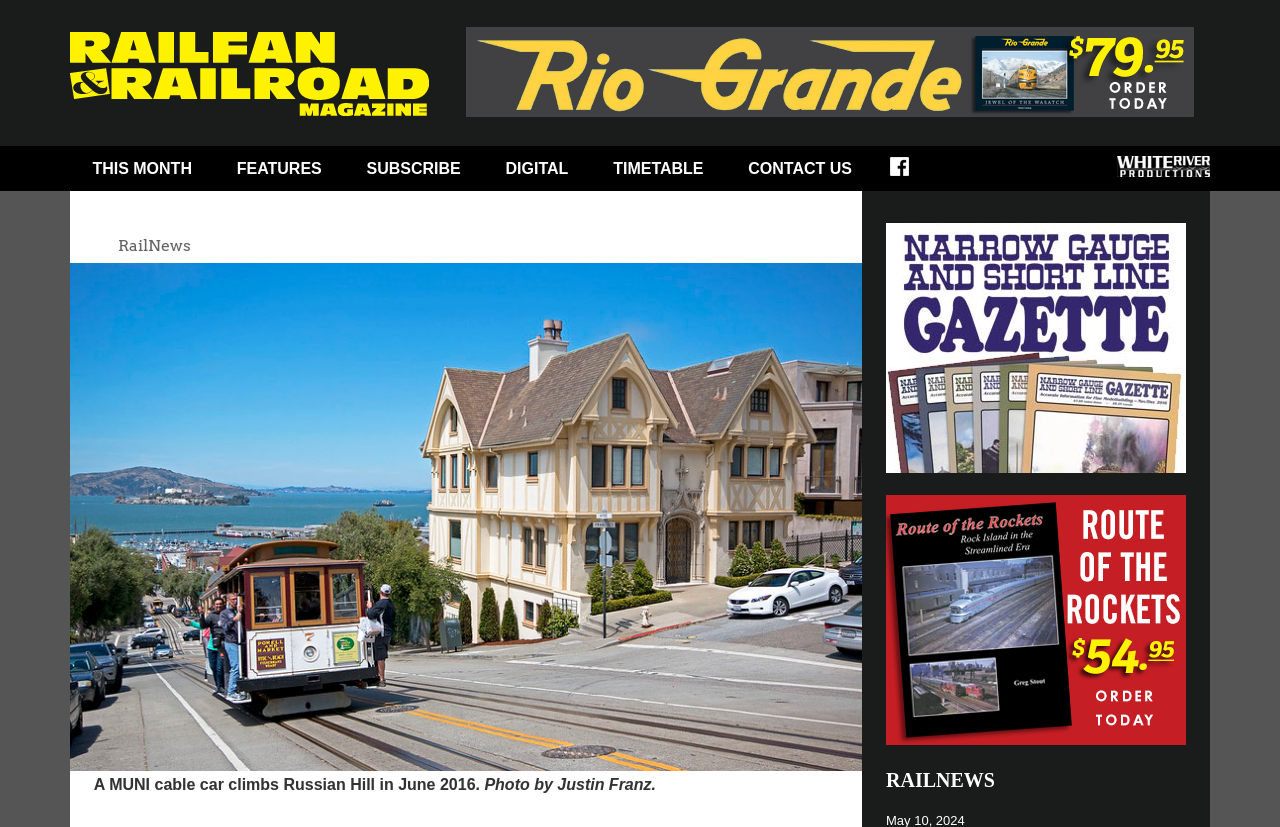How many social media links are present?
Using the information from the image, answer the question thoroughly.

There is only one social media link present, which is the Facebook link, located at the top-right corner of the webpage.